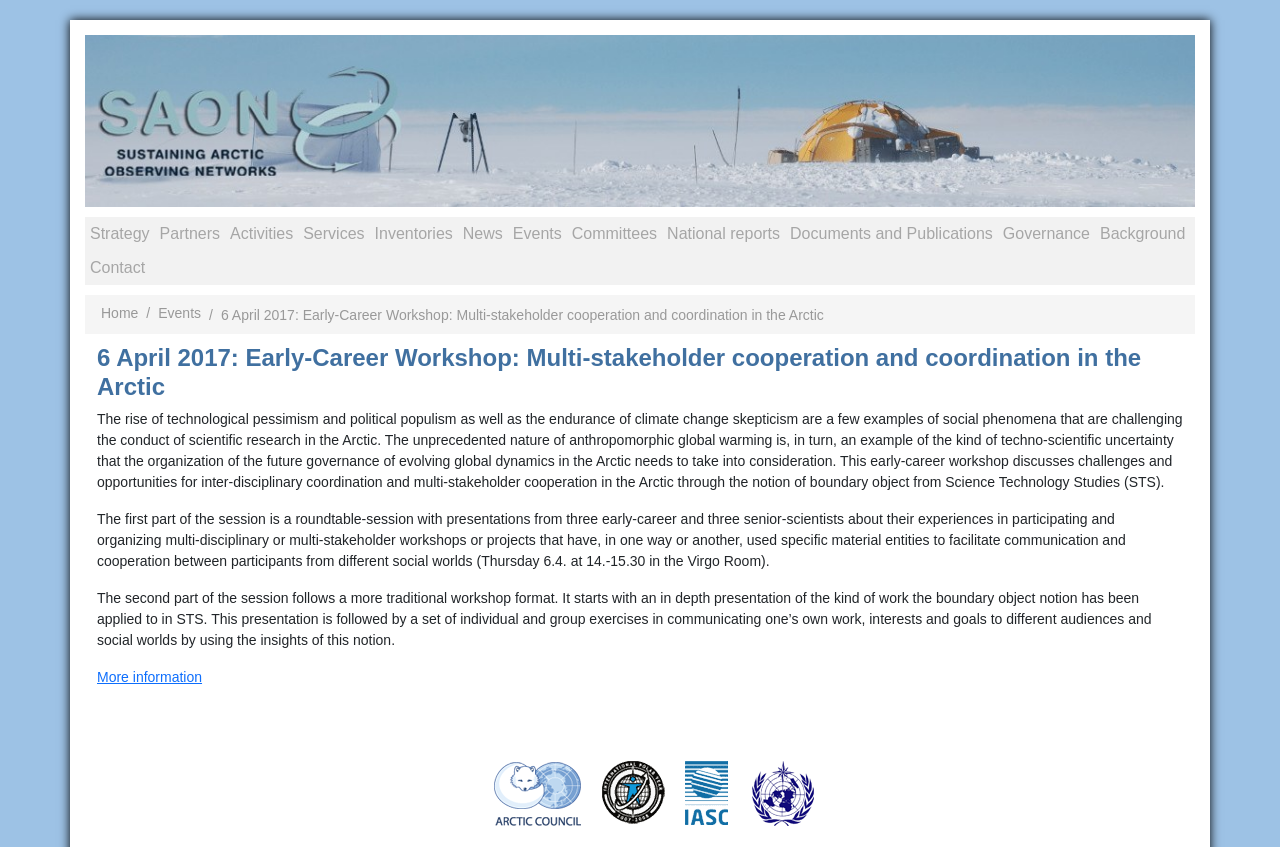Can you find the bounding box coordinates for the element that needs to be clicked to execute this instruction: "Click on the 'Sustaining Arctic Observation Networks' link"? The coordinates should be given as four float numbers between 0 and 1, i.e., [left, top, right, bottom].

[0.066, 0.132, 0.934, 0.151]